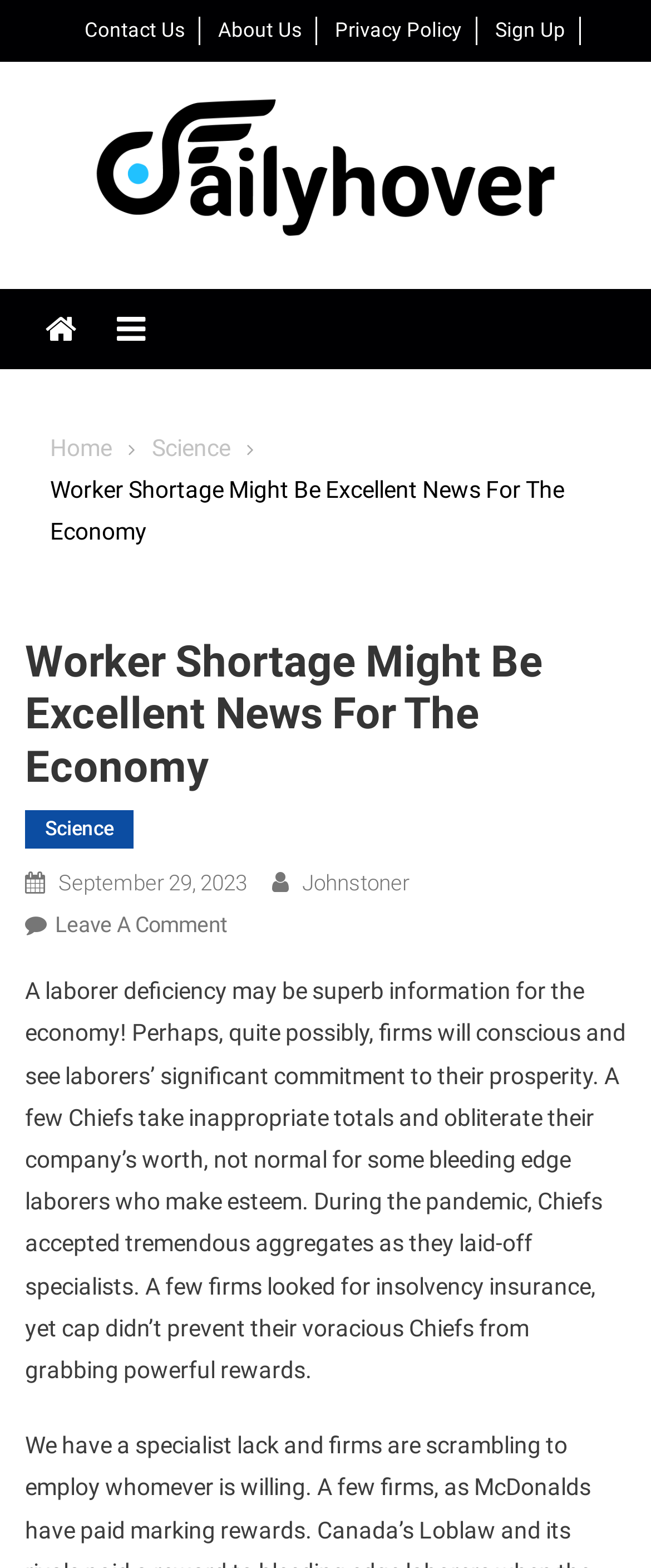Determine the bounding box coordinates of the region to click in order to accomplish the following instruction: "view science category". Provide the coordinates as four float numbers between 0 and 1, specifically [left, top, right, bottom].

[0.233, 0.277, 0.354, 0.294]